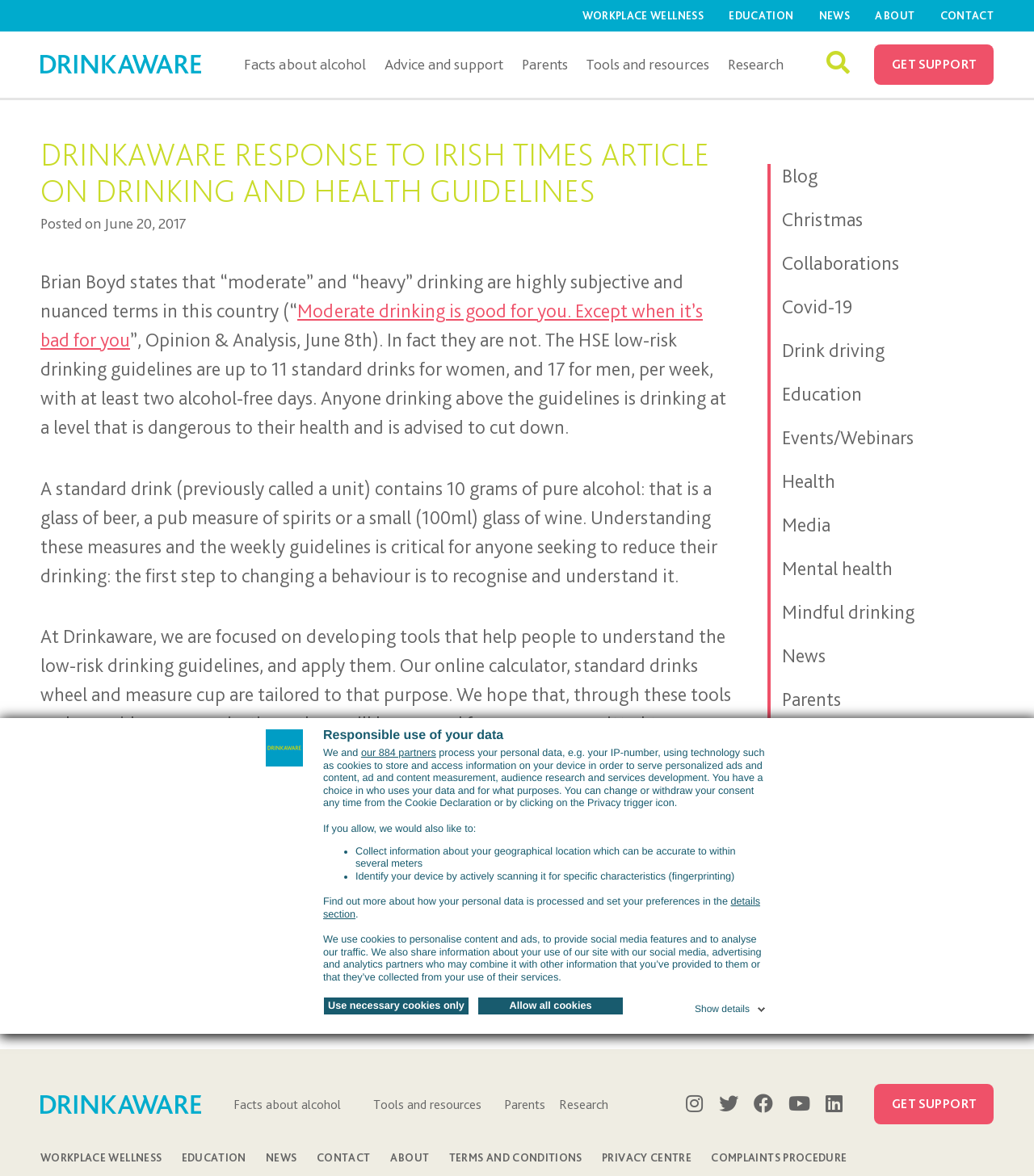For the given element description Use necessary cookies only, determine the bounding box coordinates of the UI element. The coordinates should follow the format (top-left x, top-left y, bottom-right x, bottom-right y) and be within the range of 0 to 1.

[0.313, 0.848, 0.453, 0.863]